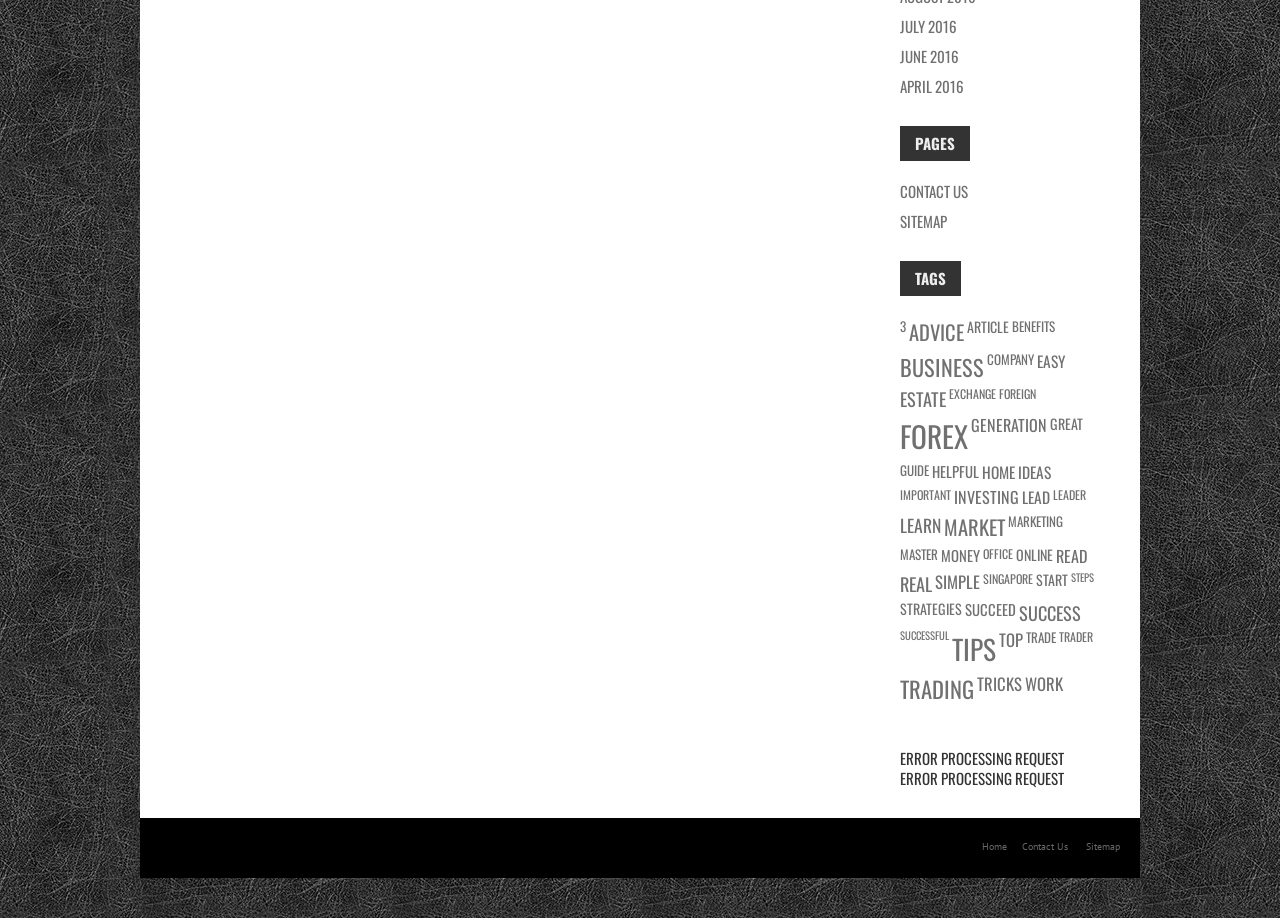Determine the bounding box coordinates for the area you should click to complete the following instruction: "Explore 'SINGAPORE' related topics".

[0.768, 0.621, 0.807, 0.64]